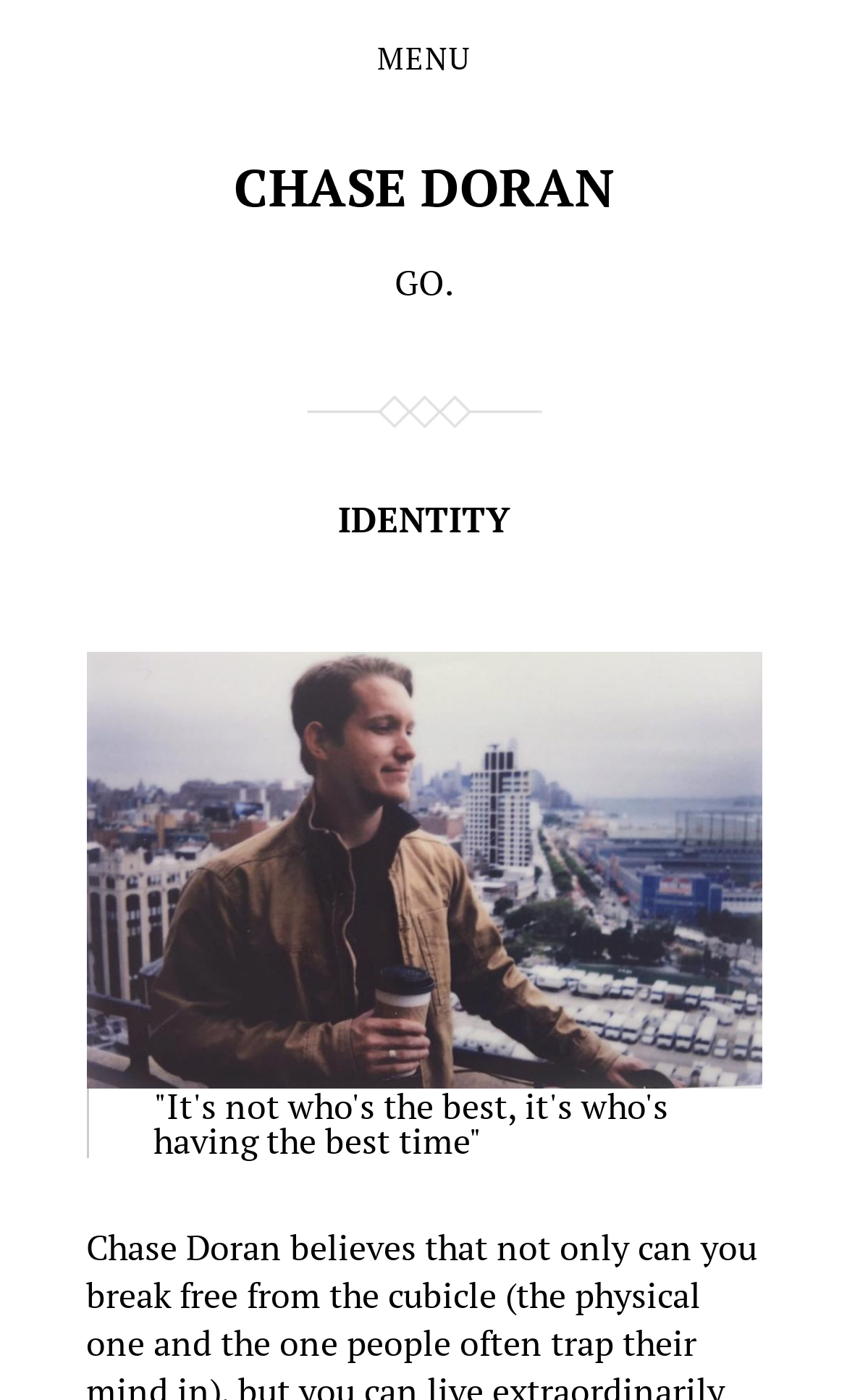Please answer the following question using a single word or phrase: 
How many menu items are visible on this webpage?

1